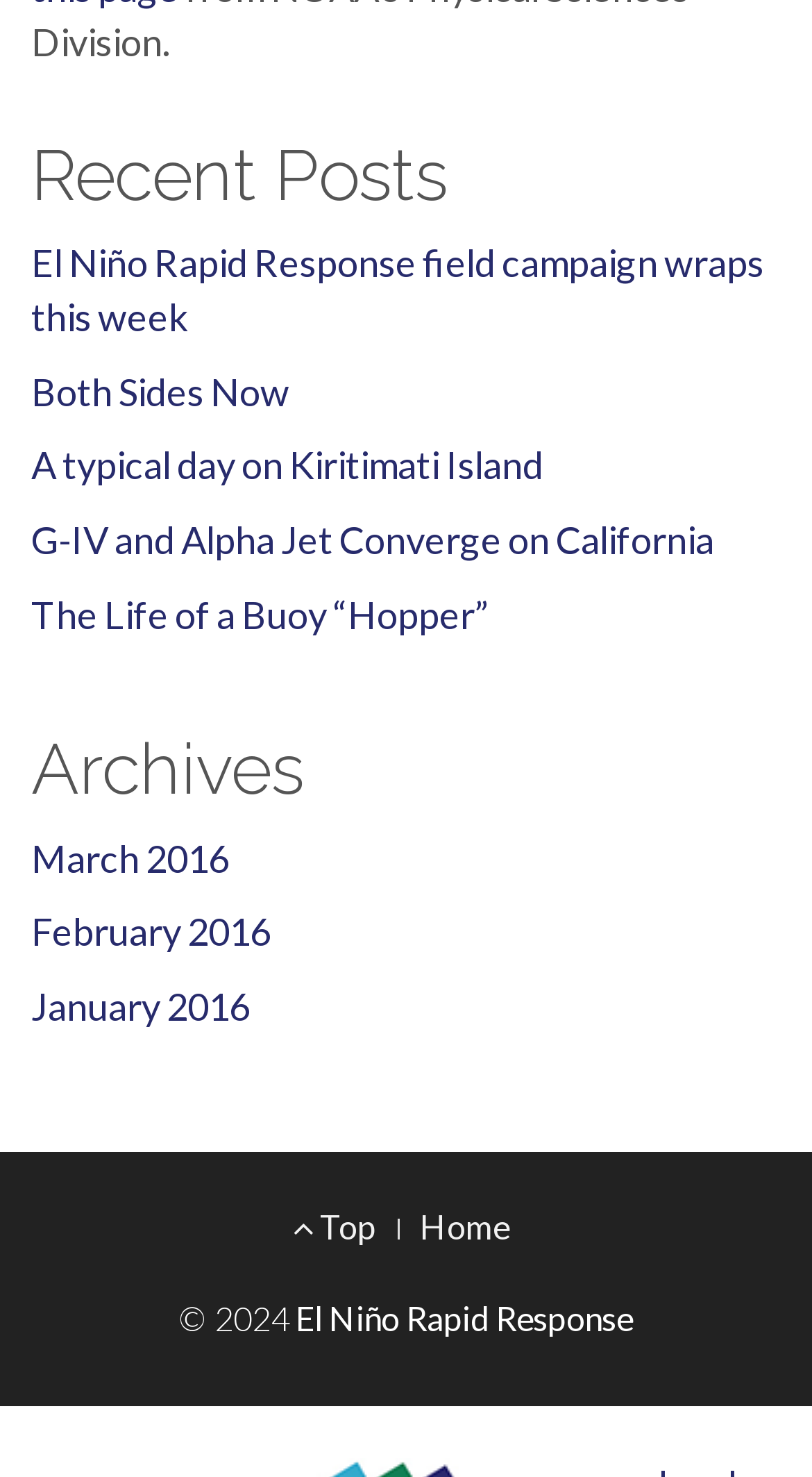Determine the bounding box coordinates of the target area to click to execute the following instruction: "Read 'El Niño Rapid Response field campaign wraps this week'."

[0.038, 0.162, 0.941, 0.23]